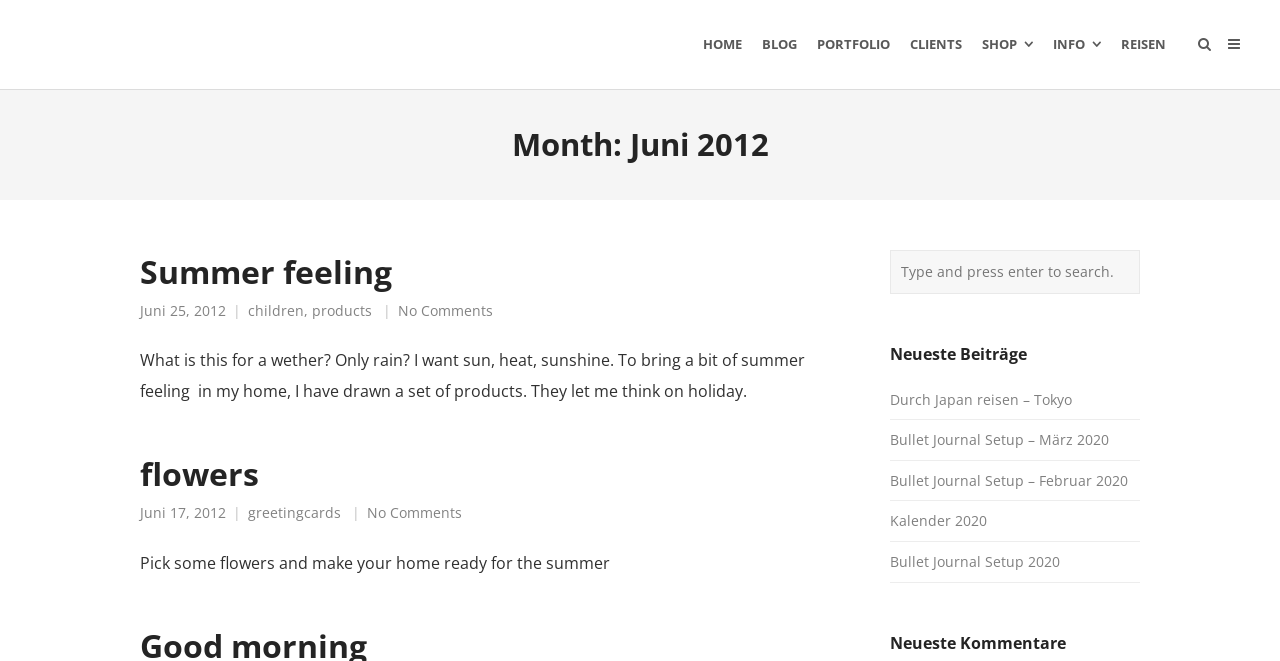What is the purpose of the textbox?
Based on the screenshot, respond with a single word or phrase.

to search